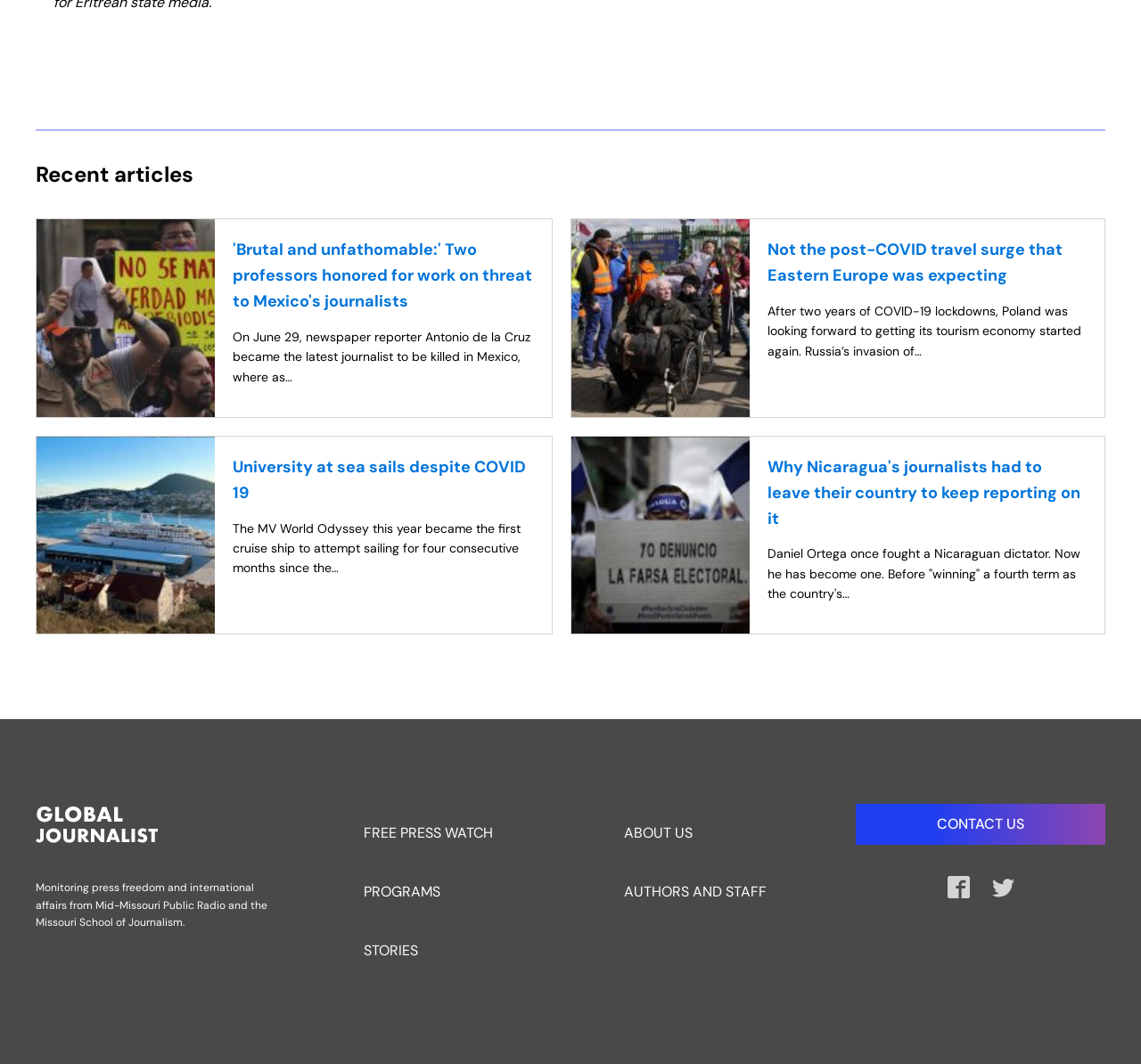From the webpage screenshot, predict the bounding box coordinates (top-left x, top-left y, bottom-right x, bottom-right y) for the UI element described here: Contact Us

[0.75, 0.756, 0.969, 0.794]